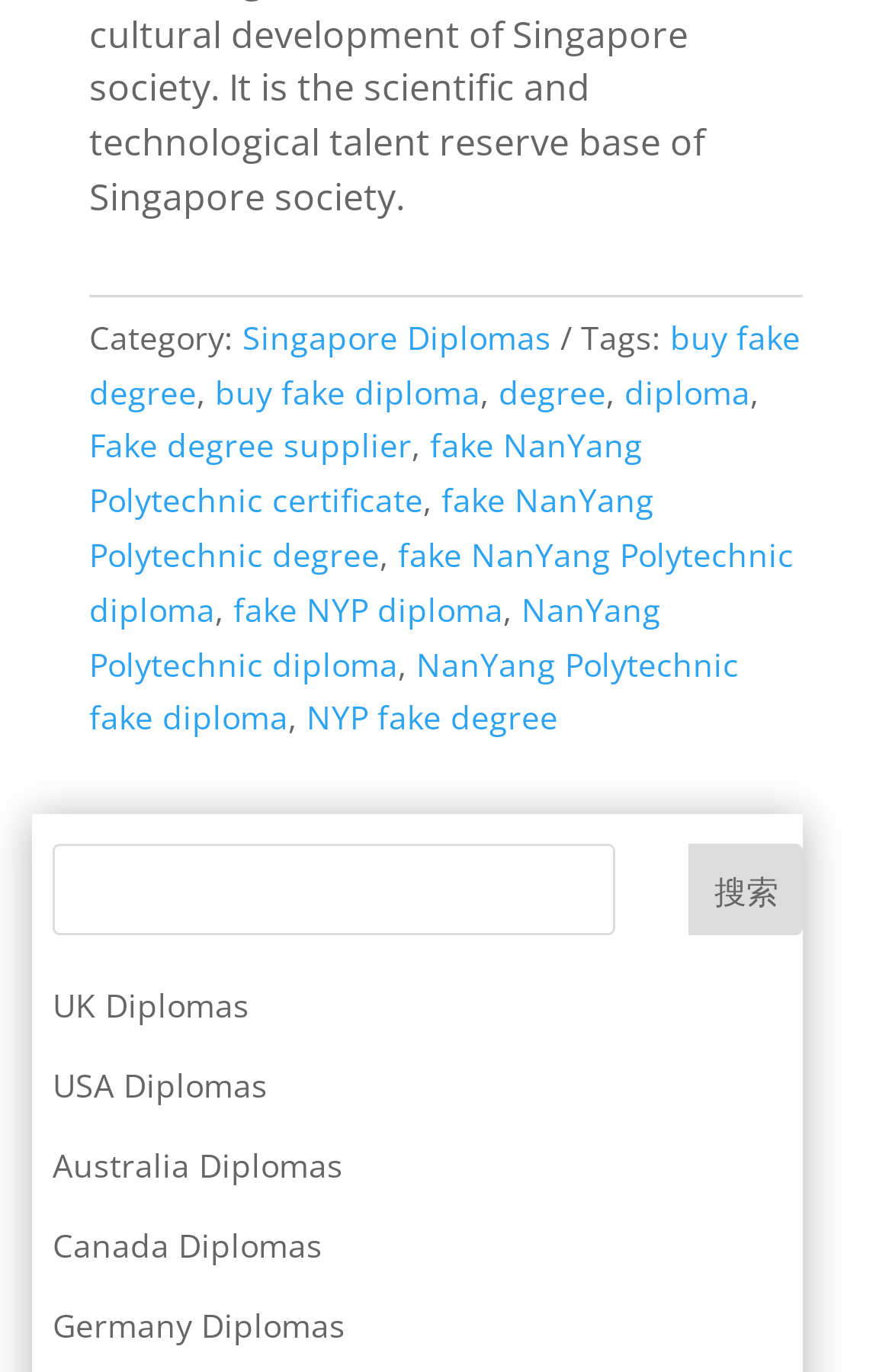Please indicate the bounding box coordinates of the element's region to be clicked to achieve the instruction: "Search for something". Provide the coordinates as four float numbers between 0 and 1, i.e., [left, top, right, bottom].

[0.059, 0.615, 0.9, 0.682]